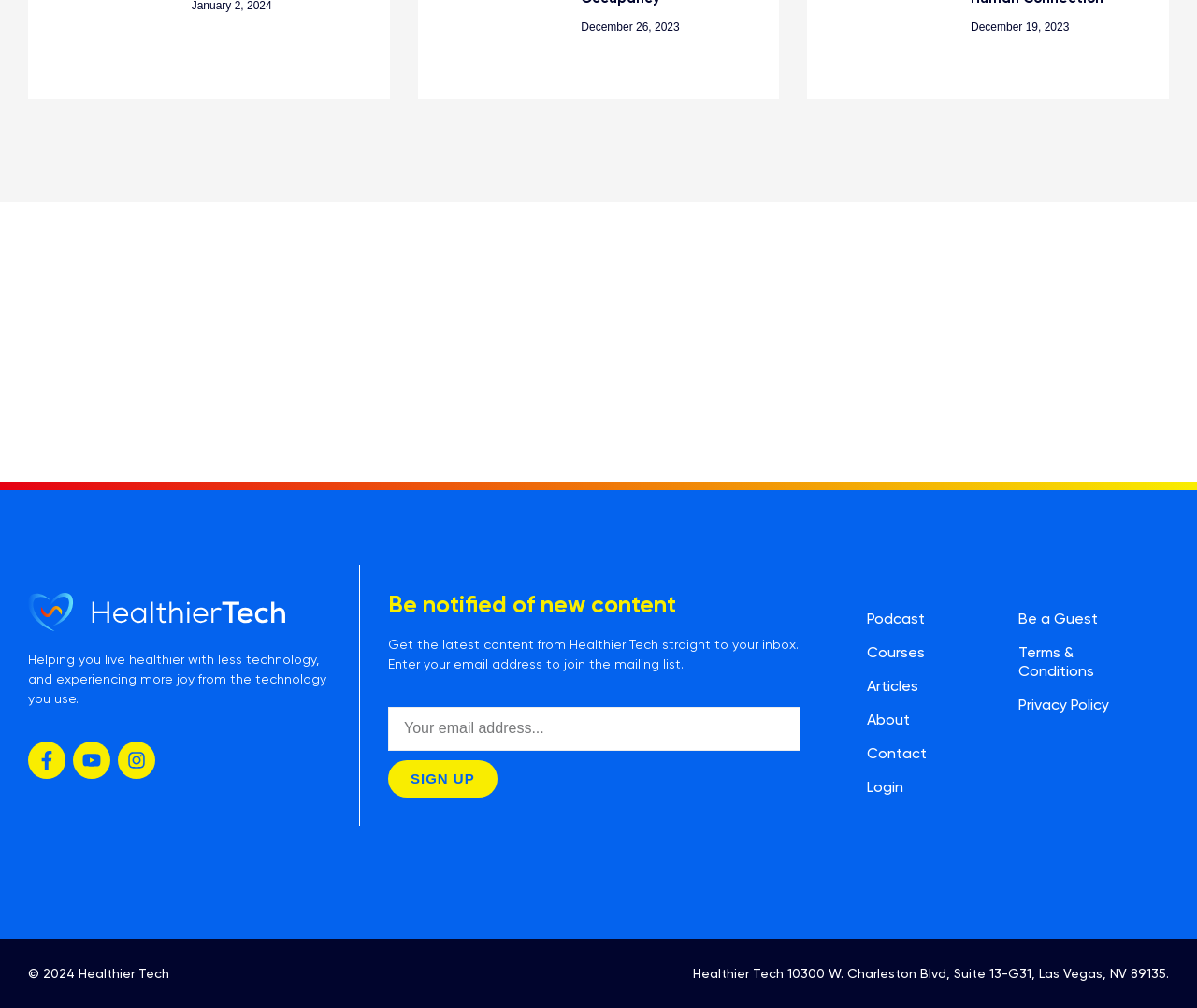Predict the bounding box coordinates of the area that should be clicked to accomplish the following instruction: "Go to the about page". The bounding box coordinates should consist of four float numbers between 0 and 1, i.e., [left, top, right, bottom].

[0.725, 0.698, 0.836, 0.731]